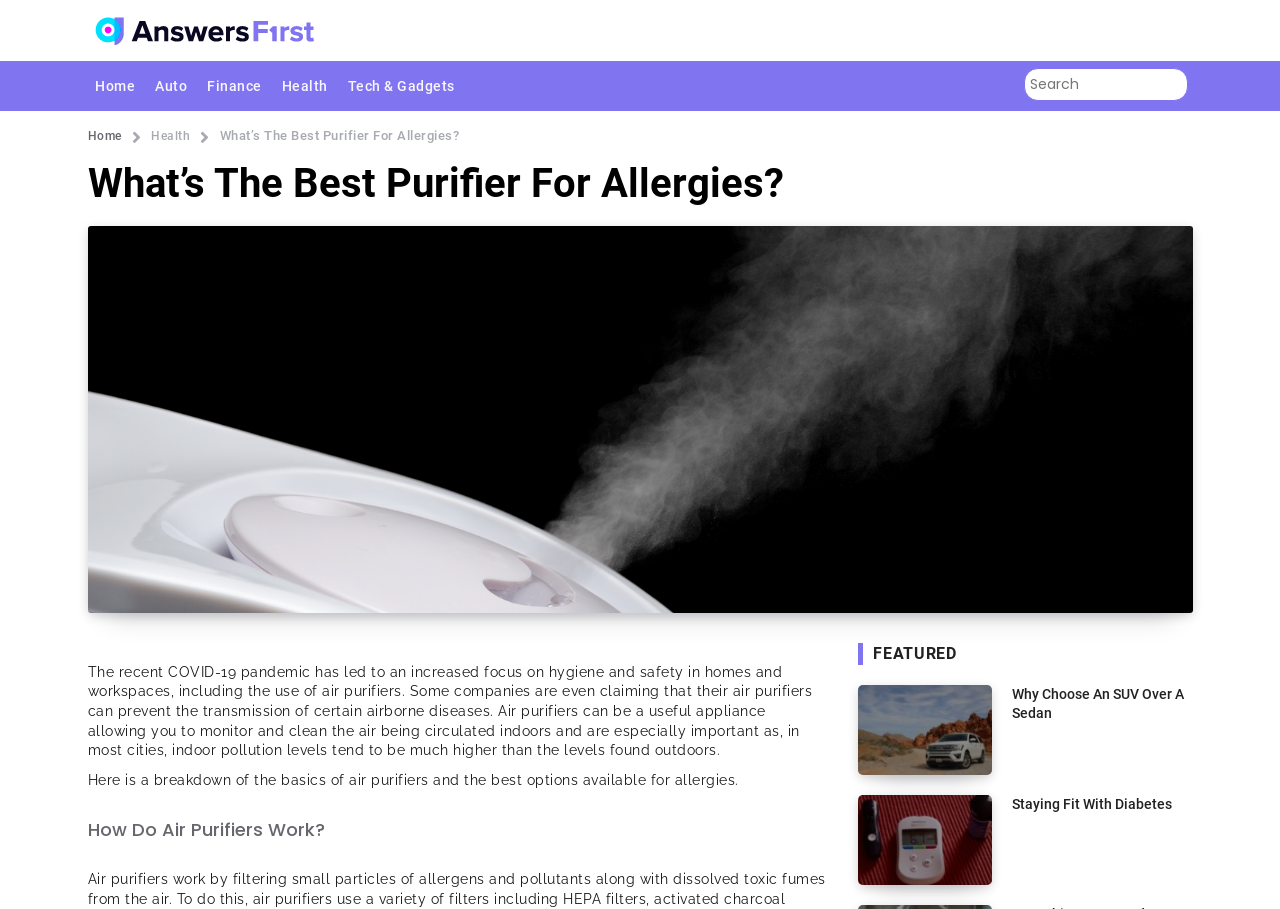Pinpoint the bounding box coordinates of the clickable element needed to complete the instruction: "click on 'Answers First' link". The coordinates should be provided as four float numbers between 0 and 1: [left, top, right, bottom].

[0.074, 0.017, 0.245, 0.051]